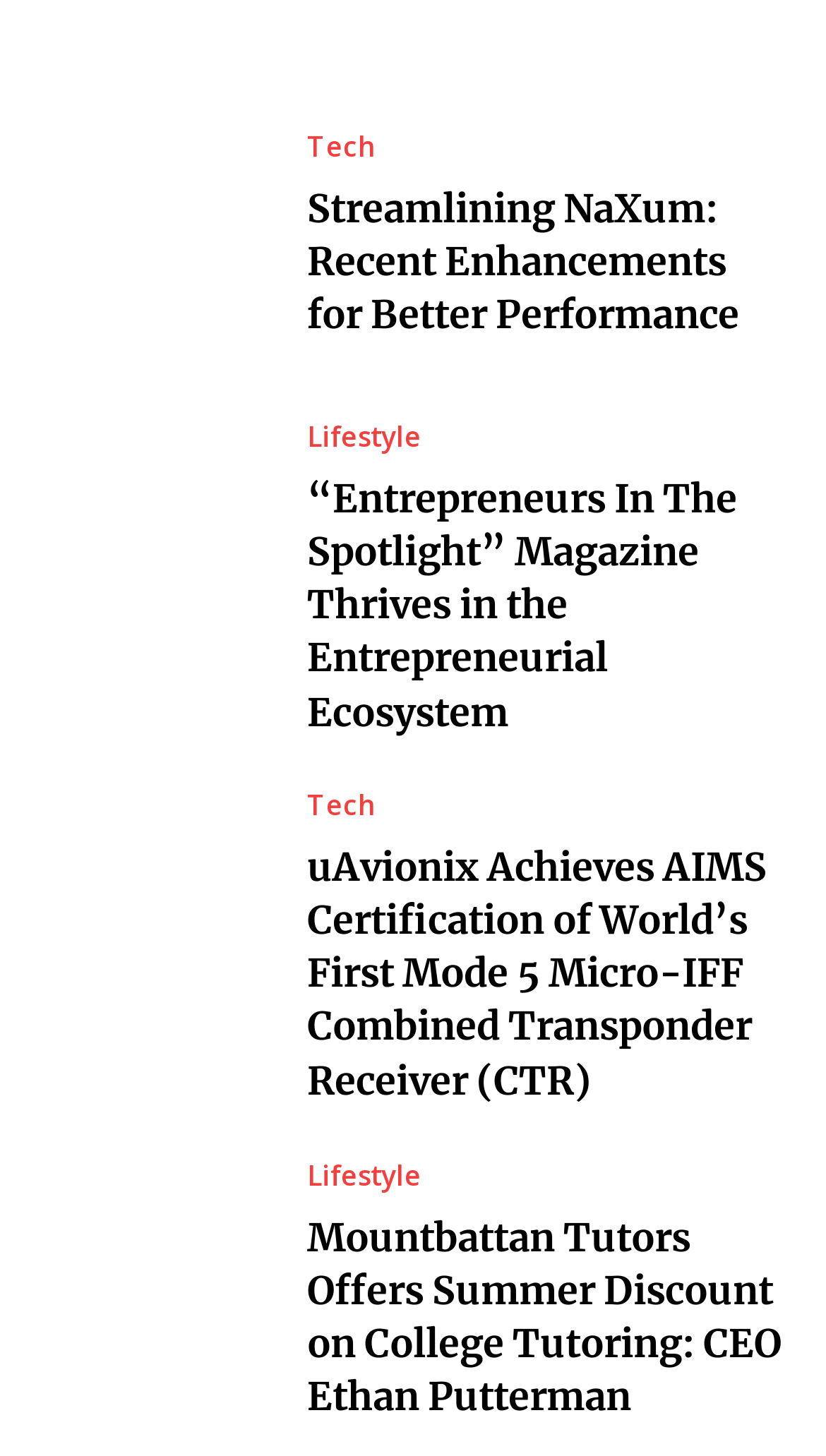Select the bounding box coordinates of the element I need to click to carry out the following instruction: "Learn about Entrepreneurs In The Spotlight Magazine".

[0.372, 0.324, 0.949, 0.507]